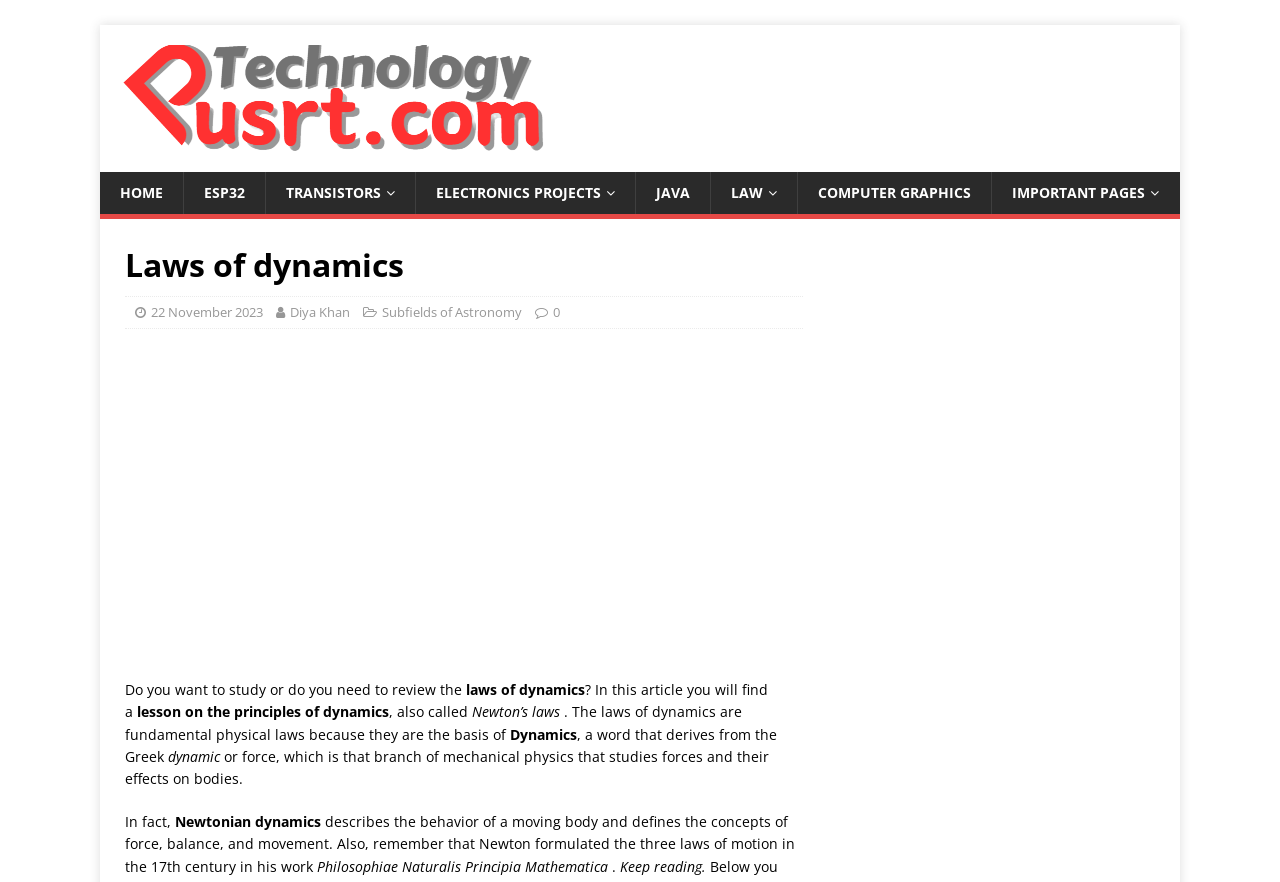Please extract the title of the webpage.

Laws of dynamics